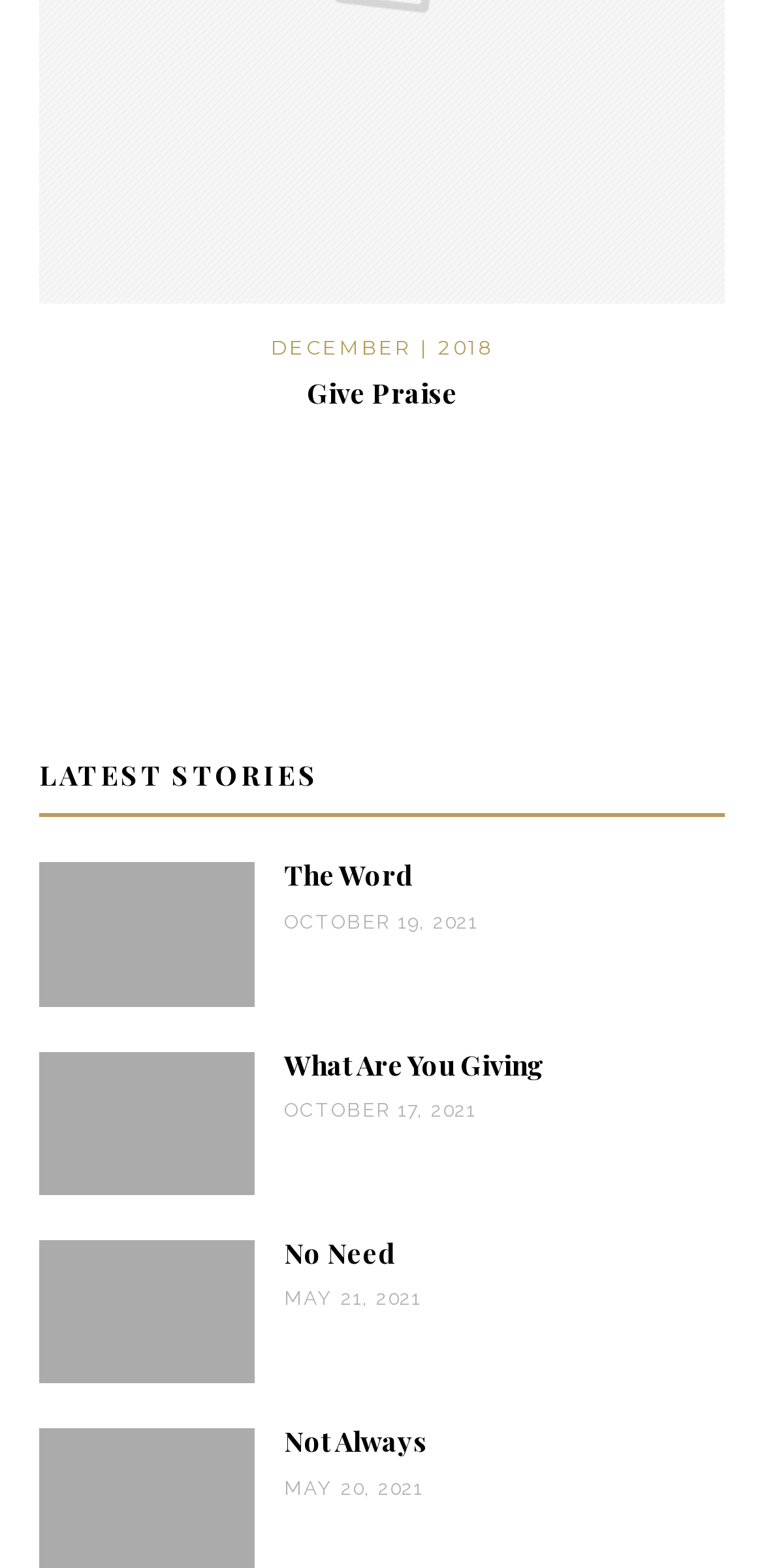Locate the bounding box coordinates of the area to click to fulfill this instruction: "click on 'What Are You Giving'". The bounding box should be presented as four float numbers between 0 and 1, in the order [left, top, right, bottom].

[0.051, 0.704, 0.333, 0.724]